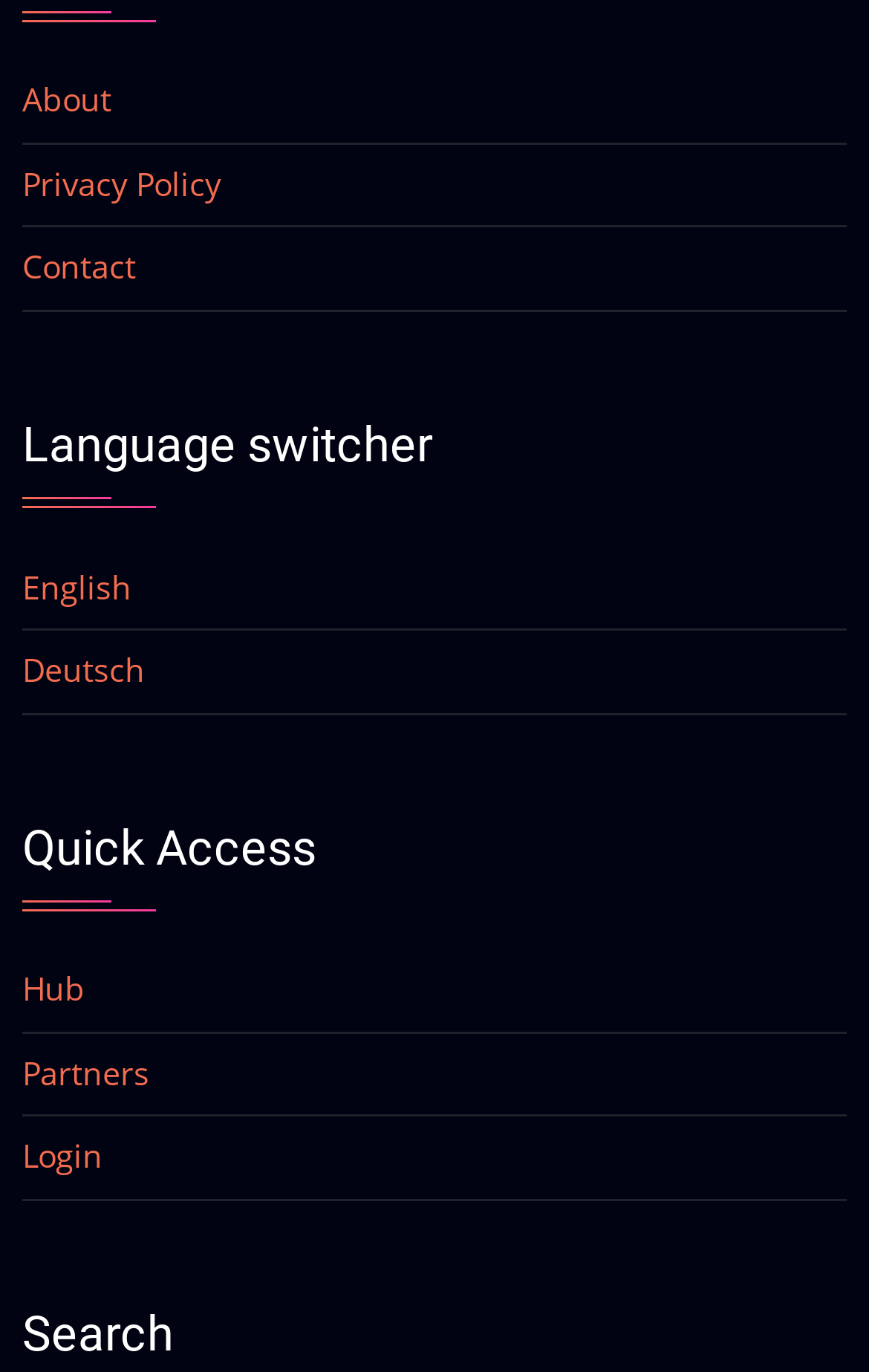For the following element description, predict the bounding box coordinates in the format (top-left x, top-left y, bottom-right x, bottom-right y). All values should be floating point numbers between 0 and 1. Description: Deutsch

[0.026, 0.473, 0.167, 0.504]